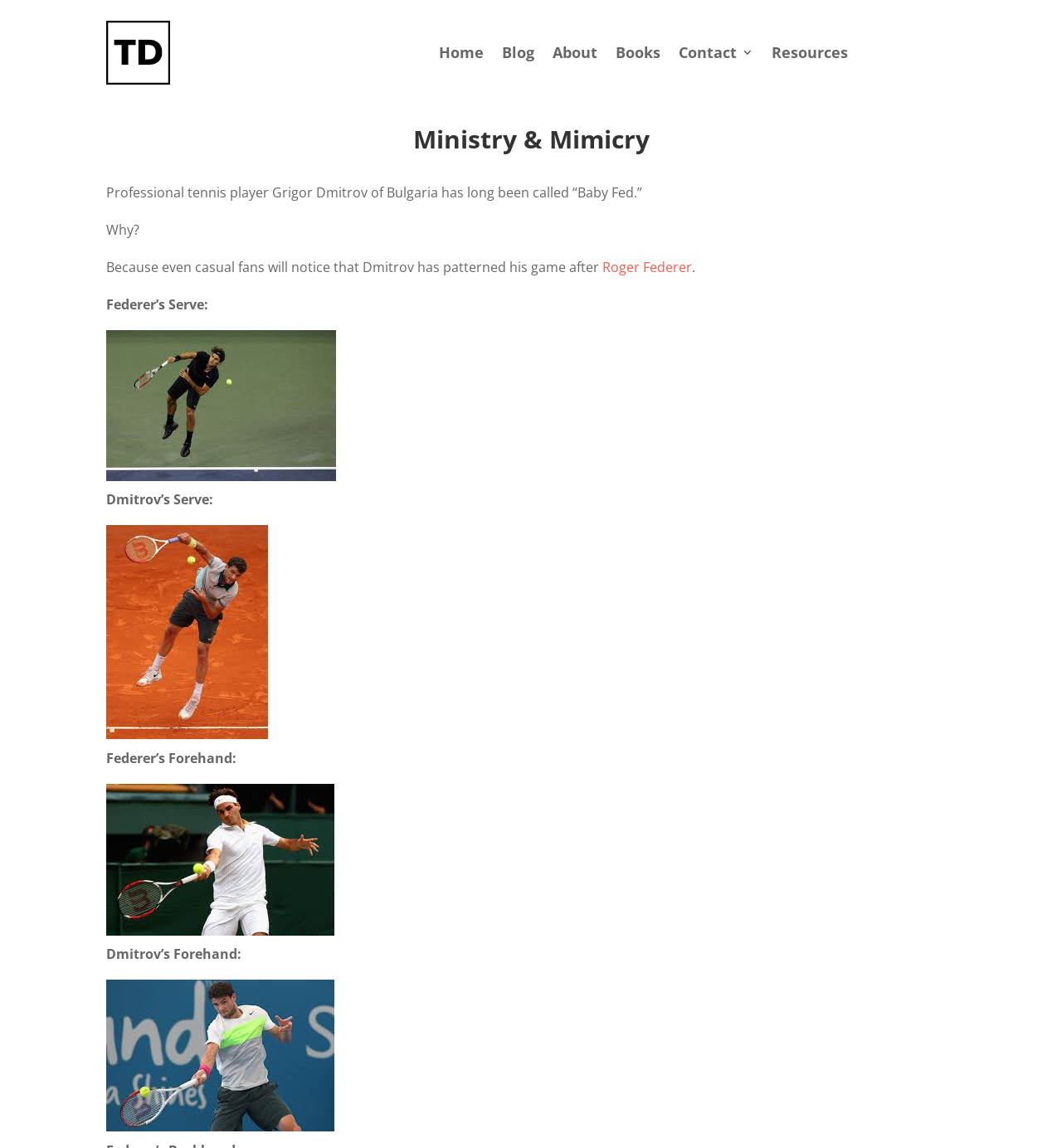Summarize the webpage with a detailed and informative caption.

The webpage is about Ministry & Mimicry, with a focus on helping preachers be more productive in sermon prep and have more impact in message delivery. 

At the top left of the page, there is an image. Below it, there is a heading that reads "Ministry & Mimicry". 

To the right of the image, there is a navigation menu with six links: "Home", "Blog", "About", "Books", "Contact 3", and "Resources". These links are aligned horizontally and are positioned near the top of the page.

Below the navigation menu, there is a section of text that discusses professional tennis player Grigor Dmitrov, also known as "Baby Fed", and his similarities to Roger Federer. The text is divided into several paragraphs, with links to Roger Federer and other tennis-related content scattered throughout. 

Throughout this section, there are four images, each accompanied by a link. These images appear to be screenshots or videos of tennis serves and forehands, comparing Dmitrov's and Federer's techniques. The images are positioned to the right of the corresponding text descriptions.